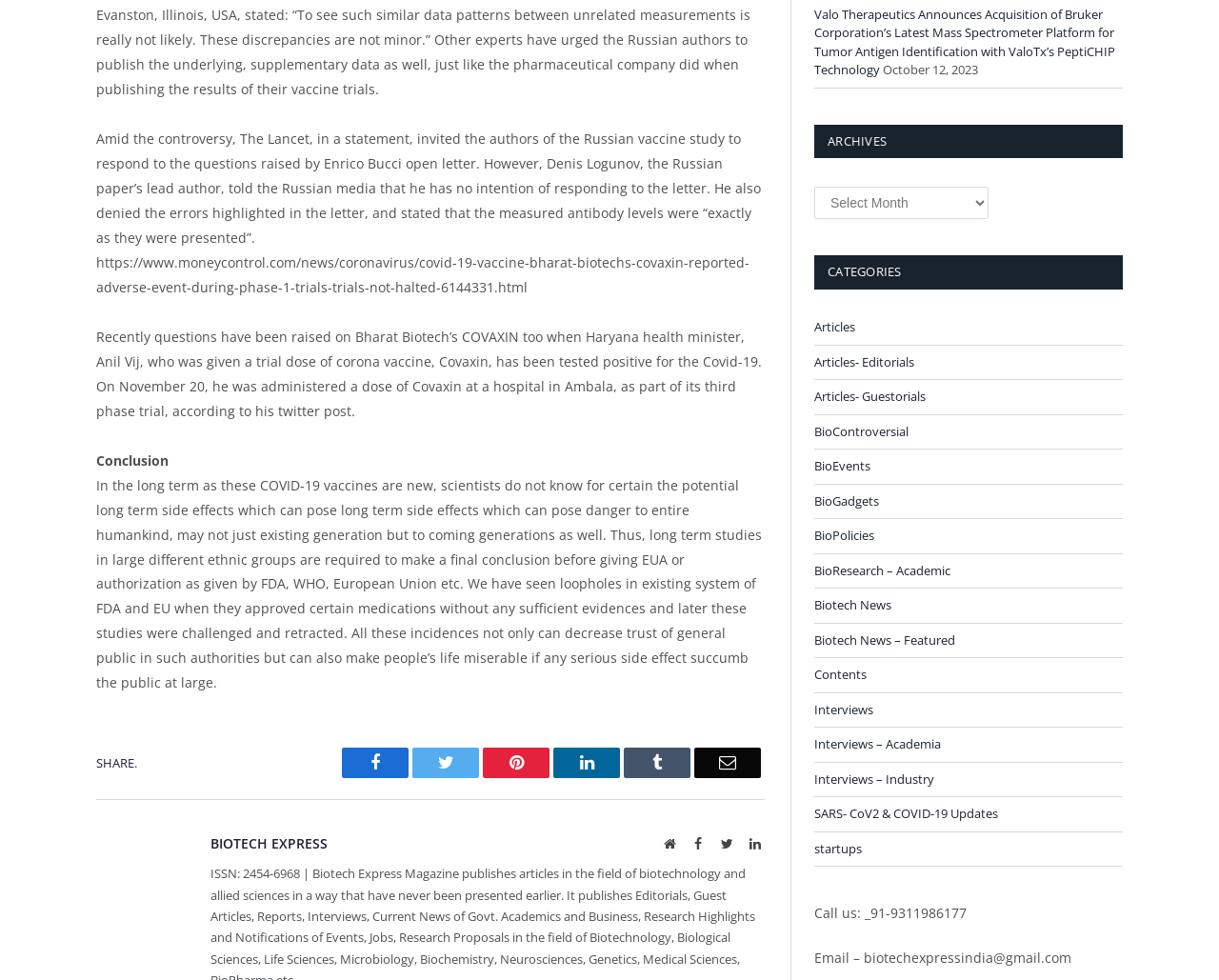Locate the UI element that matches the description Articles in the webpage screenshot. Return the bounding box coordinates in the format (top-left x, top-left y, bottom-right x, bottom-right y), with values ranging from 0 to 1.

[0.668, 0.325, 0.702, 0.344]